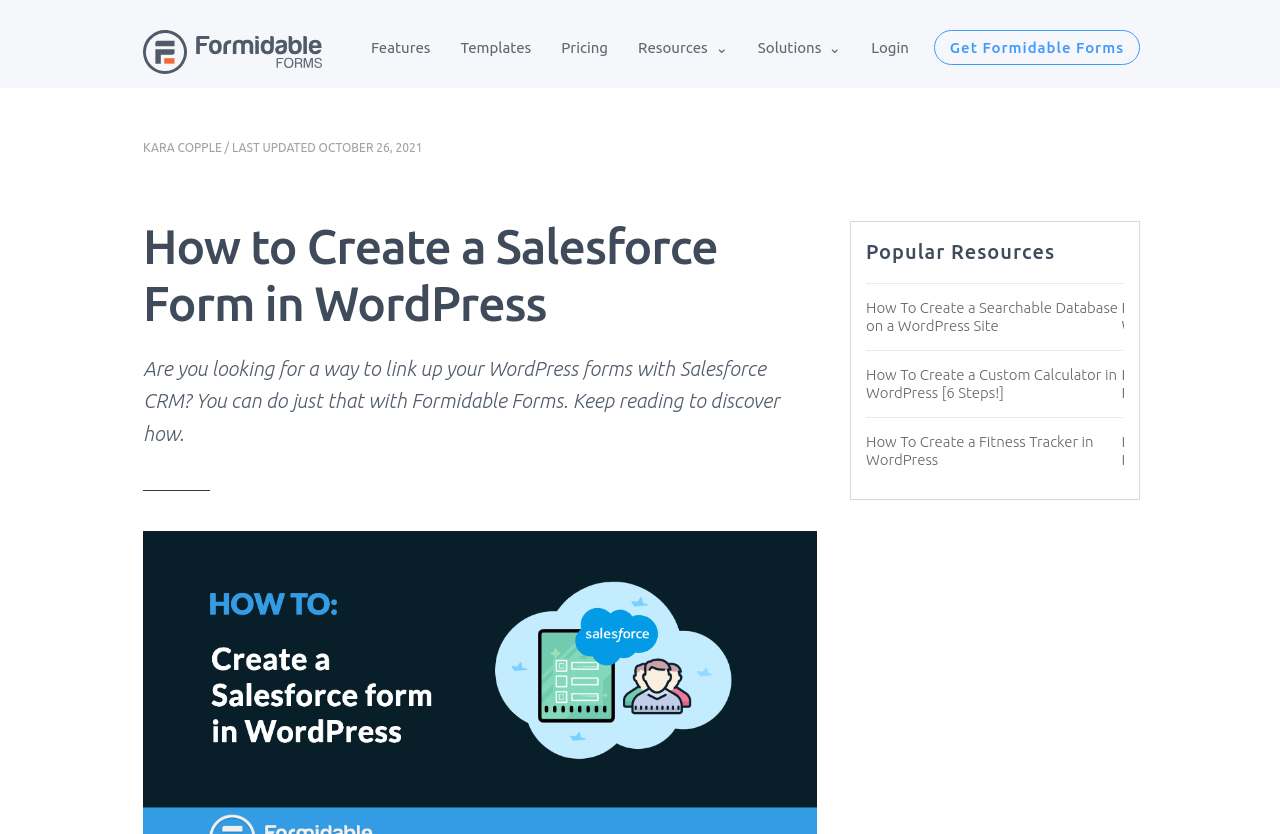Respond with a single word or phrase for the following question: 
What is the author of the article?

KARA COPPLE